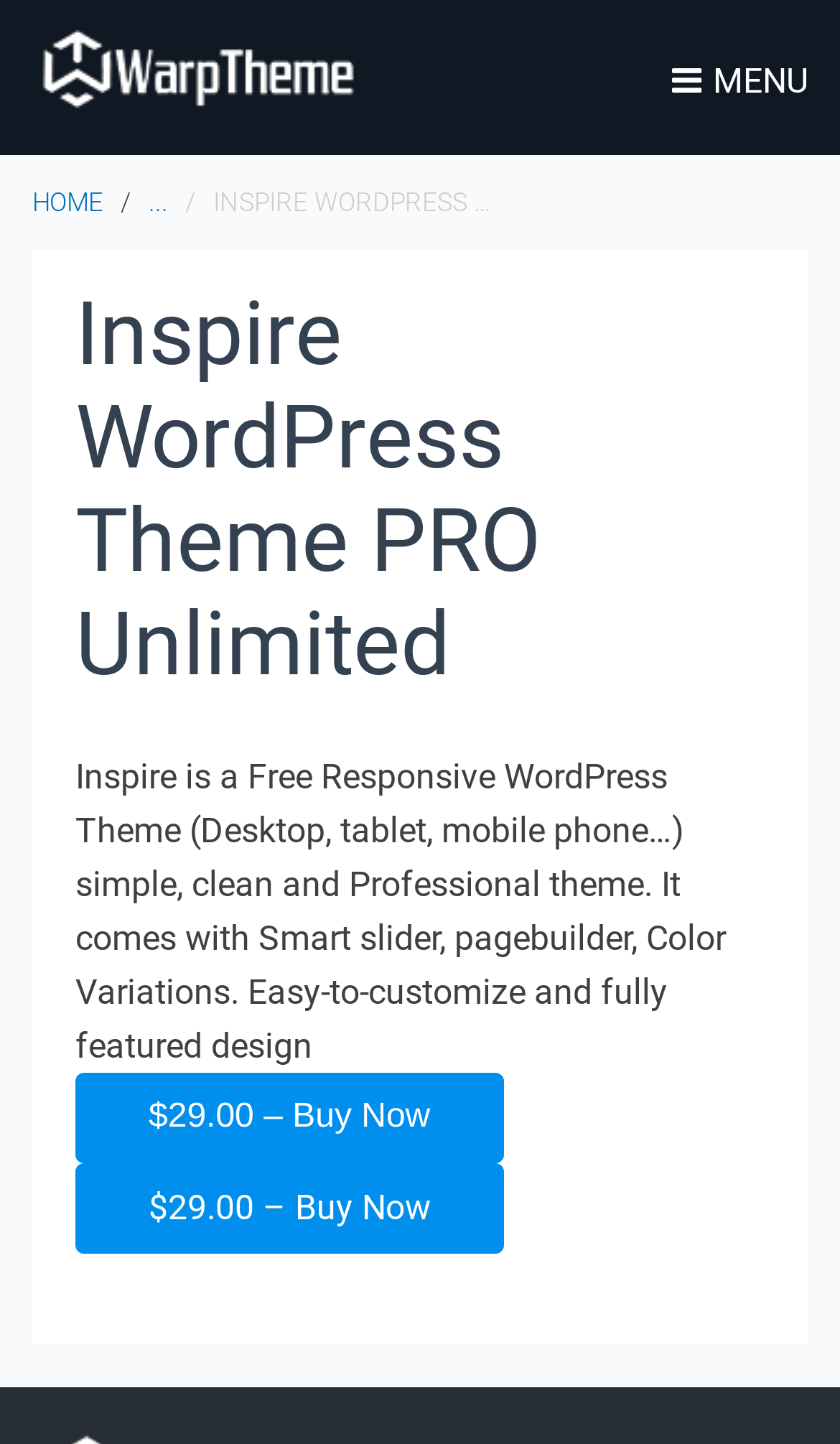What features does the theme come with?
Using the image as a reference, answer the question with a short word or phrase.

Smart slider, pagebuilder, Color Variations